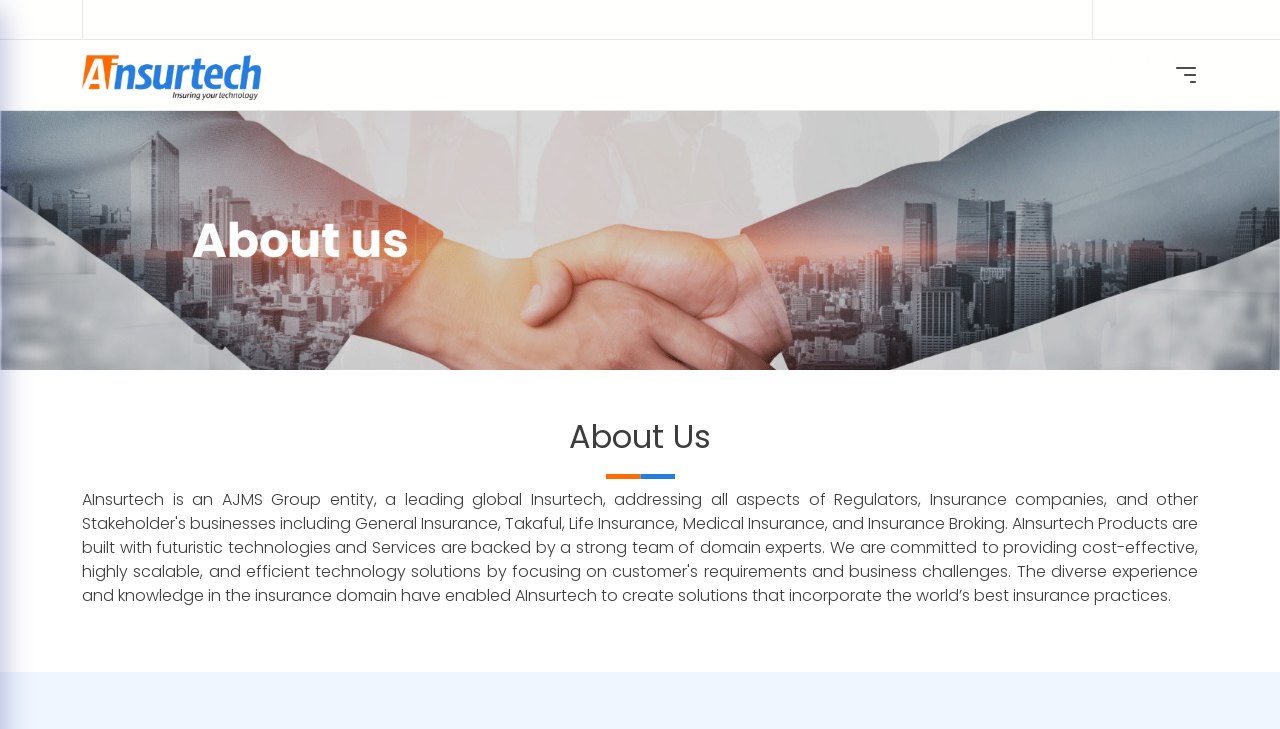Create a detailed description of the webpage's content and layout.

The webpage is about AInsurtech, an Insurtech solutions provider specializing in BPS, GRC, Taxation, and Actuarial Consultations. 

At the top left corner, there is a logo of AInsurtech, which is a clickable link. To the right of the logo, there are four social media links, each accompanied by a small icon. These links are aligned horizontally and take up a small portion of the top section of the page.

Below the social media links, there is a large background image that spans the entire width of the page. This image takes up about one-third of the page's height.

Further down, there is a heading that reads "About Us". This heading is centered and takes up about two-thirds of the page's width.

To the left of the "About Us" heading, there is a small icon. On the right side of the heading, there is another small icon. These icons are aligned vertically with the heading.

The overall layout of the page is simple, with a focus on the company's logo, social media presence, and a brief introduction to what they do.